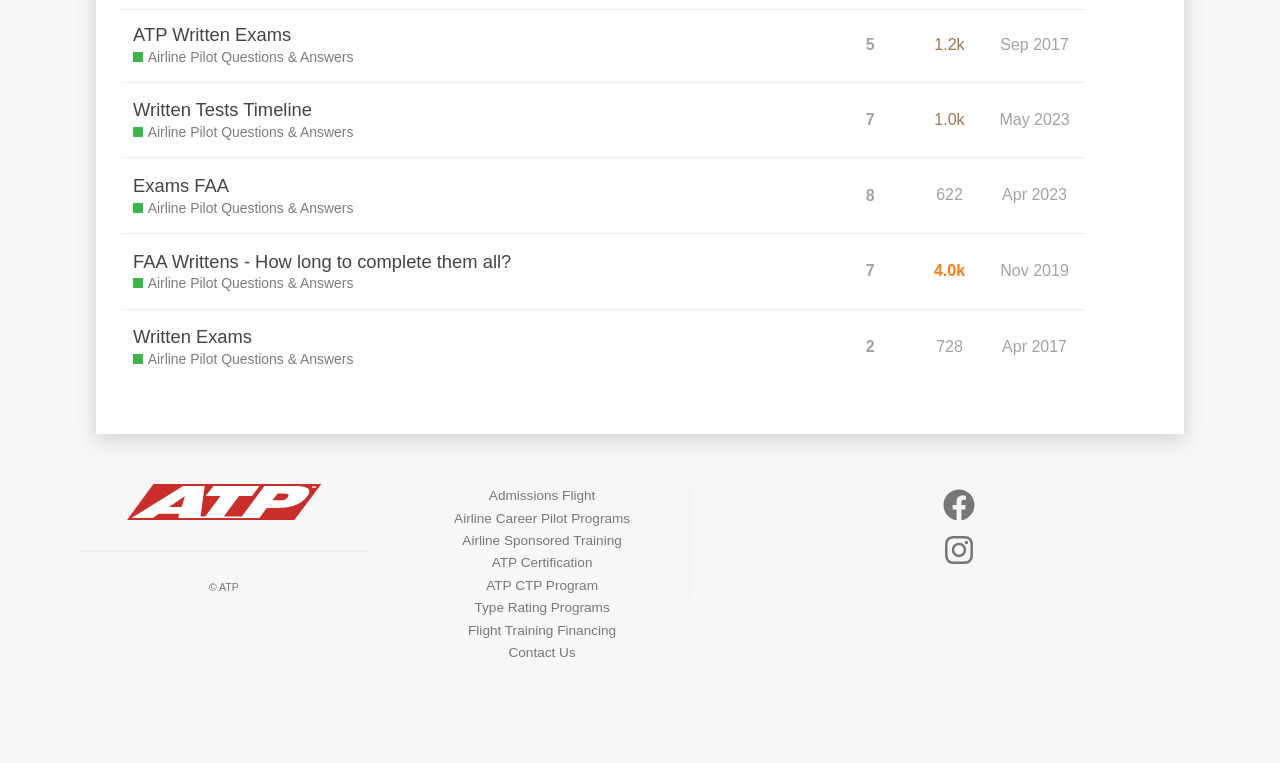Provide the bounding box coordinates for the specified HTML element described in this description: "Airline Sponsored Training". The coordinates should be four float numbers ranging from 0 to 1, in the format [left, top, right, bottom].

[0.361, 0.699, 0.486, 0.718]